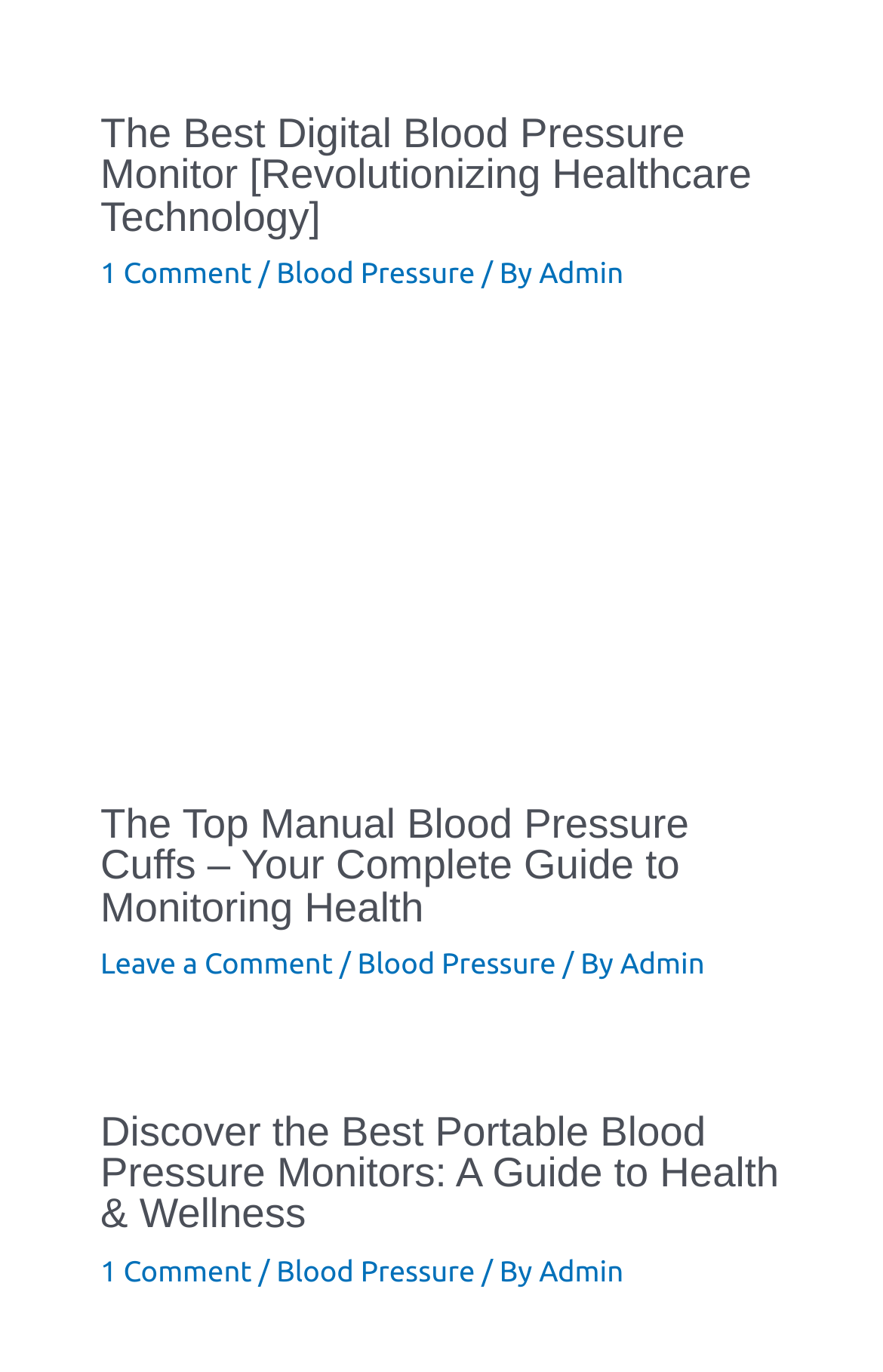Please identify the bounding box coordinates of the element that needs to be clicked to execute the following command: "Discover the Best Portable Blood Pressure Monitors". Provide the bounding box using four float numbers between 0 and 1, formatted as [left, top, right, bottom].

[0.114, 0.807, 0.882, 0.902]